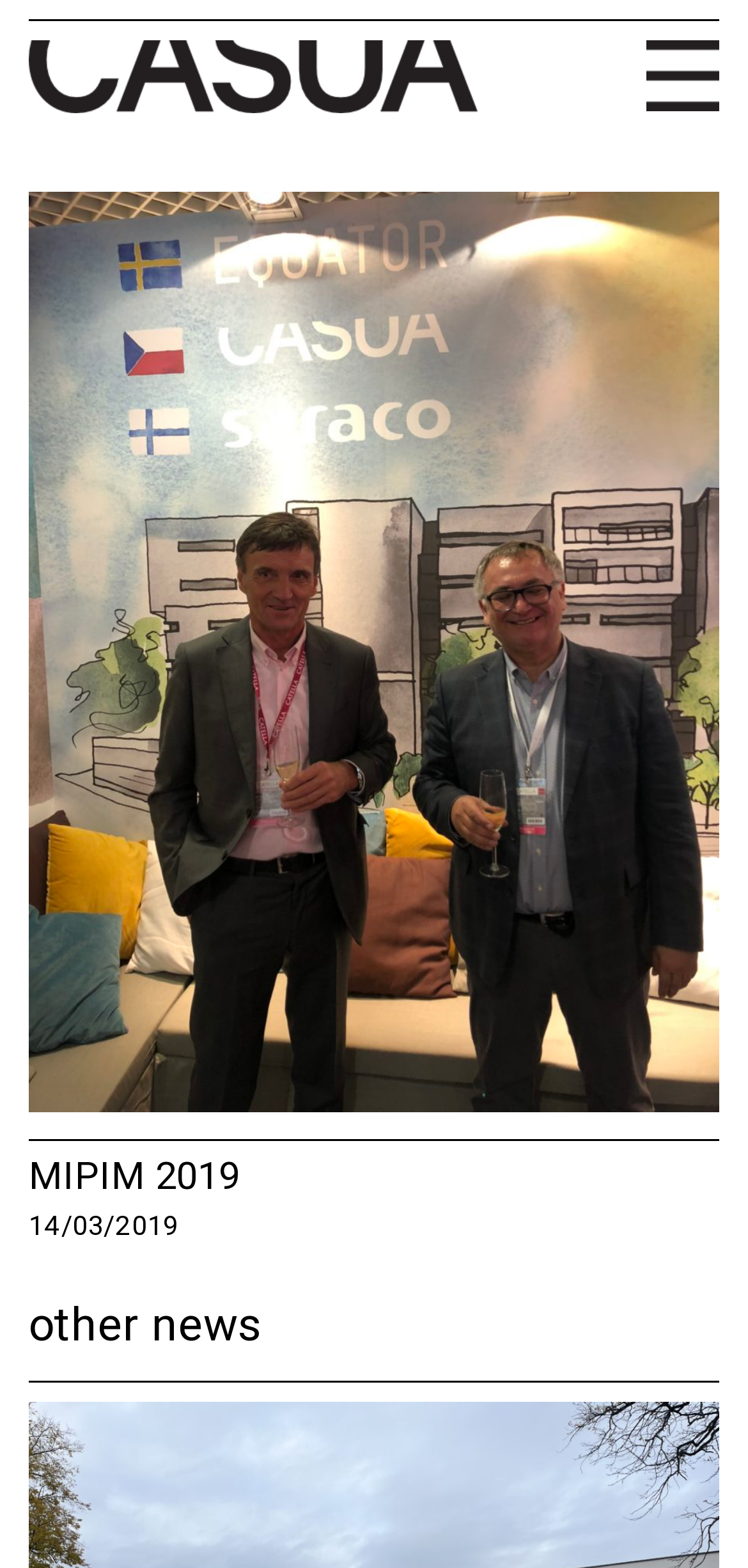What is the position of the 'other news' link on the webpage?
Can you give a detailed and elaborate answer to the question?

I compared the y1 and y2 coordinates of the 'other news' link element with those of other elements and found that it has the largest y1 and y2 values, indicating that it is located at the bottom of the webpage.